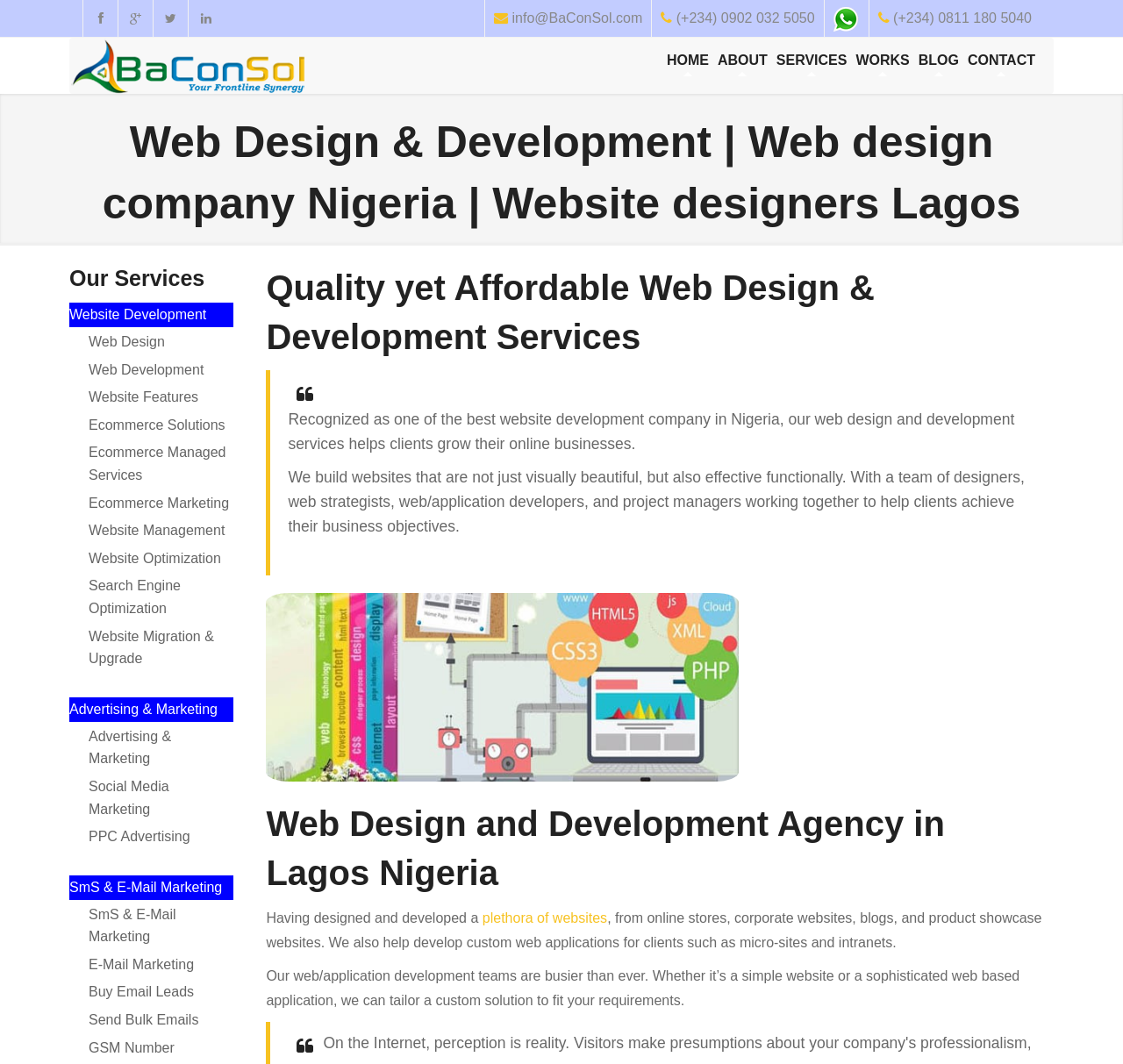What services does the company offer?
Answer the question using a single word or phrase, according to the image.

Web design, development, and more